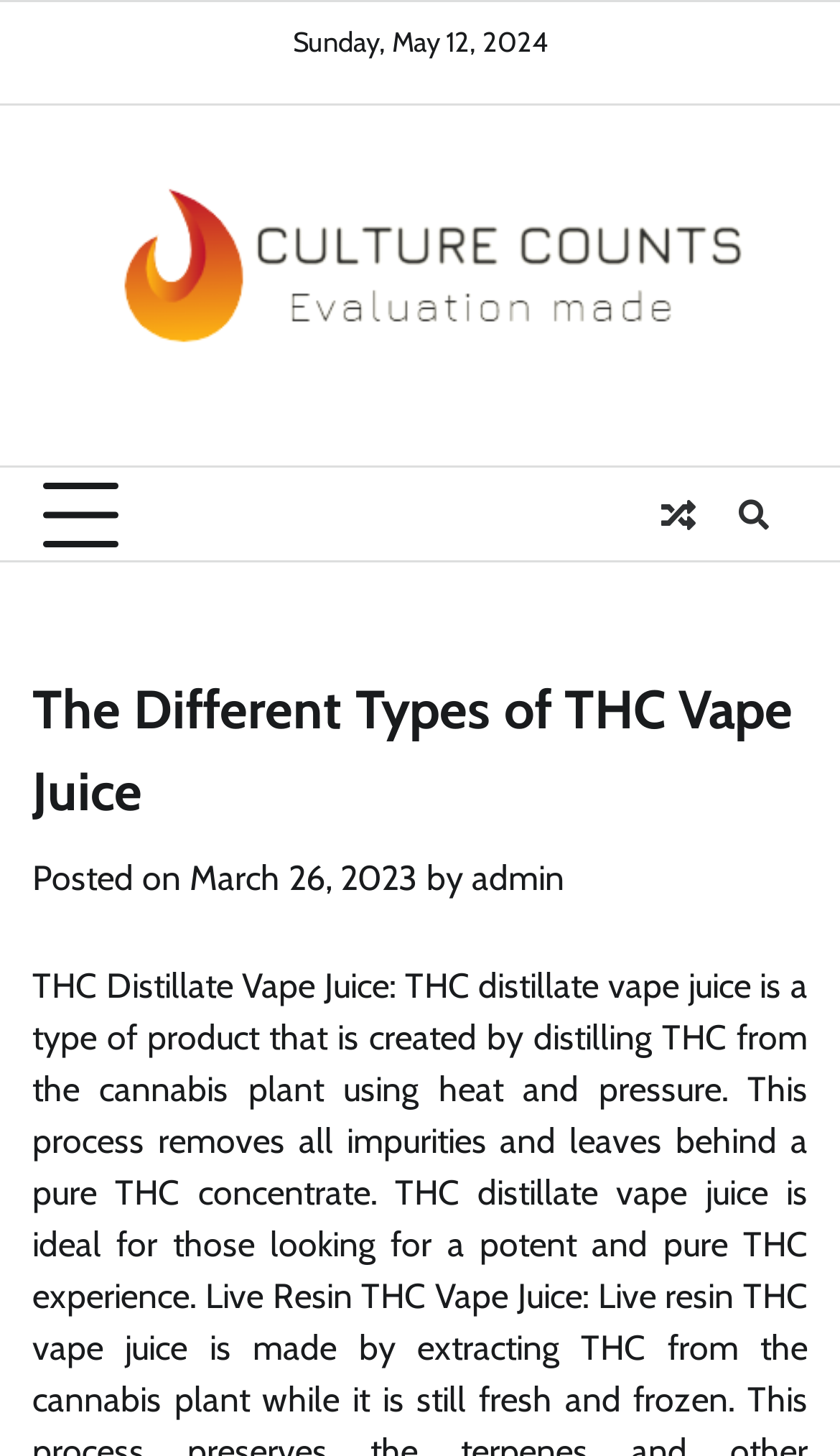Refer to the screenshot and give an in-depth answer to this question: What is the current day of the week?

I found the current day of the week by looking at the static text at the top of the page with the text 'Sunday, May 12, 2024'.